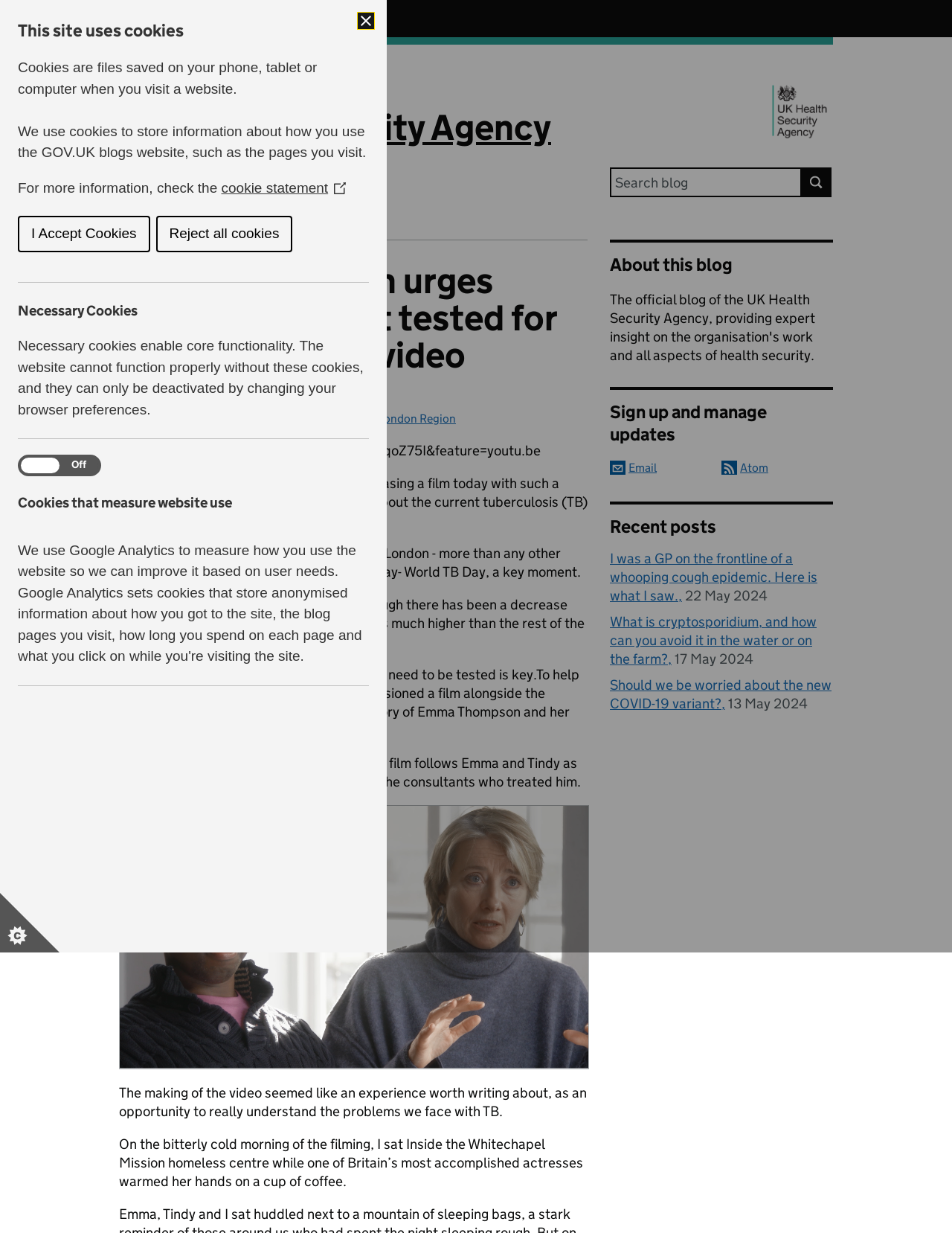Using the description "Skip to main content", predict the bounding box of the relevant HTML element.

[0.0, 0.0, 0.024, 0.013]